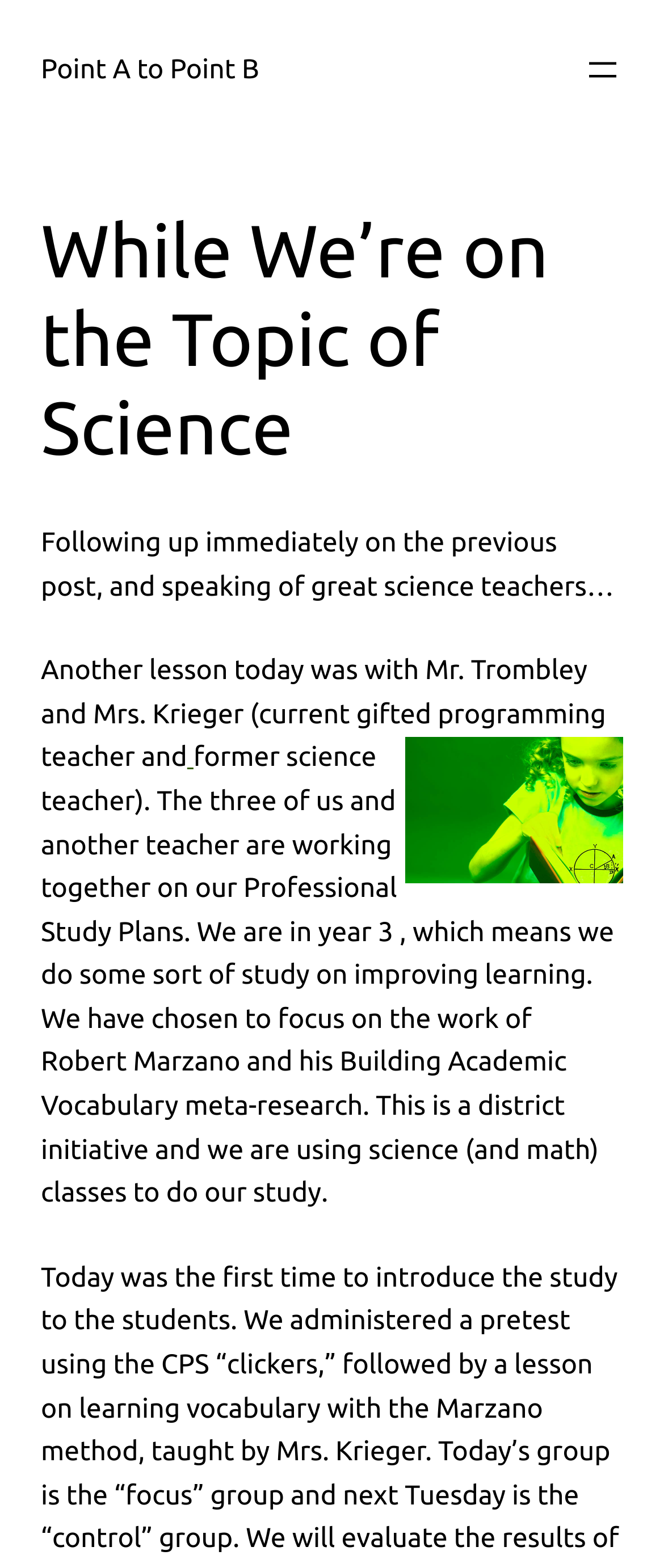What is the image on the webpage about?
Please look at the screenshot and answer in one word or a short phrase.

A little girl reading a book